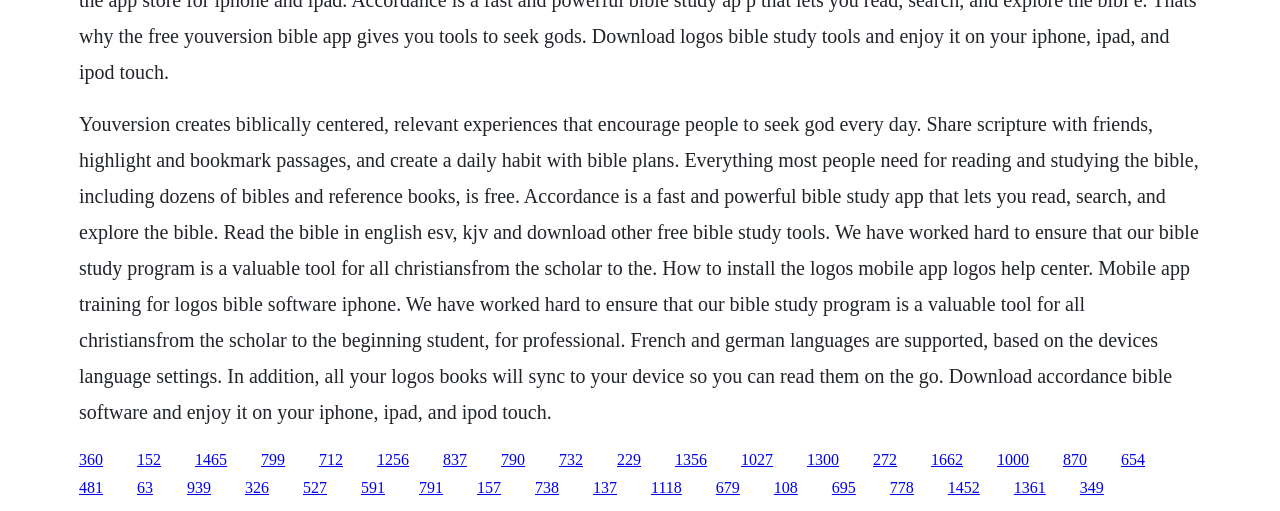Identify the bounding box coordinates of the region that should be clicked to execute the following instruction: "Read the description of the Bible study app".

[0.062, 0.22, 0.937, 0.827]